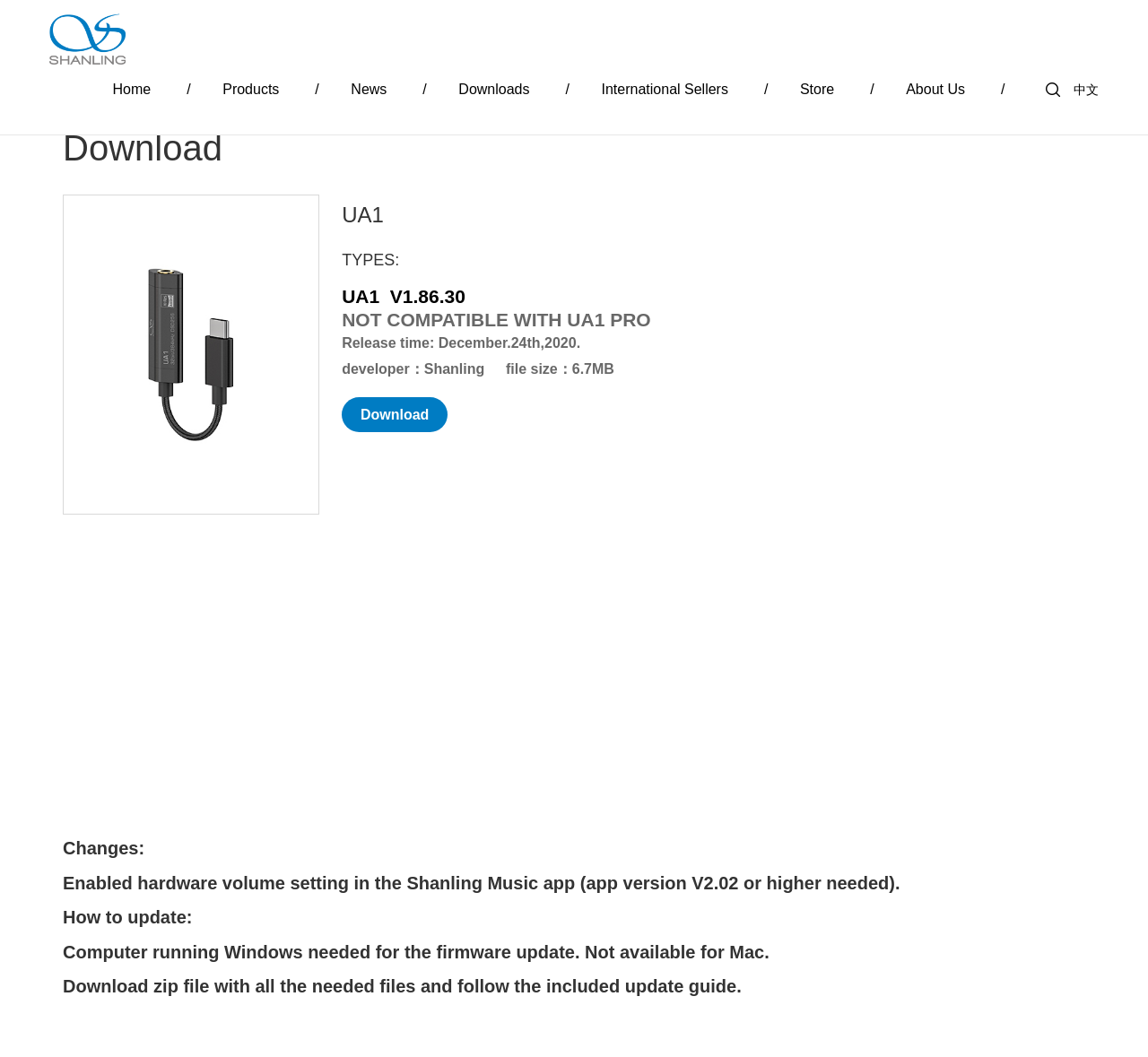What is the minimum app version required for hardware volume setting?
Refer to the image and offer an in-depth and detailed answer to the question.

The minimum app version required for hardware volume setting can be found in the 'Changes' section, where it is written as 'Enabled hardware volume setting in the Shanling Music app (app version V2.02 or higher needed)'.